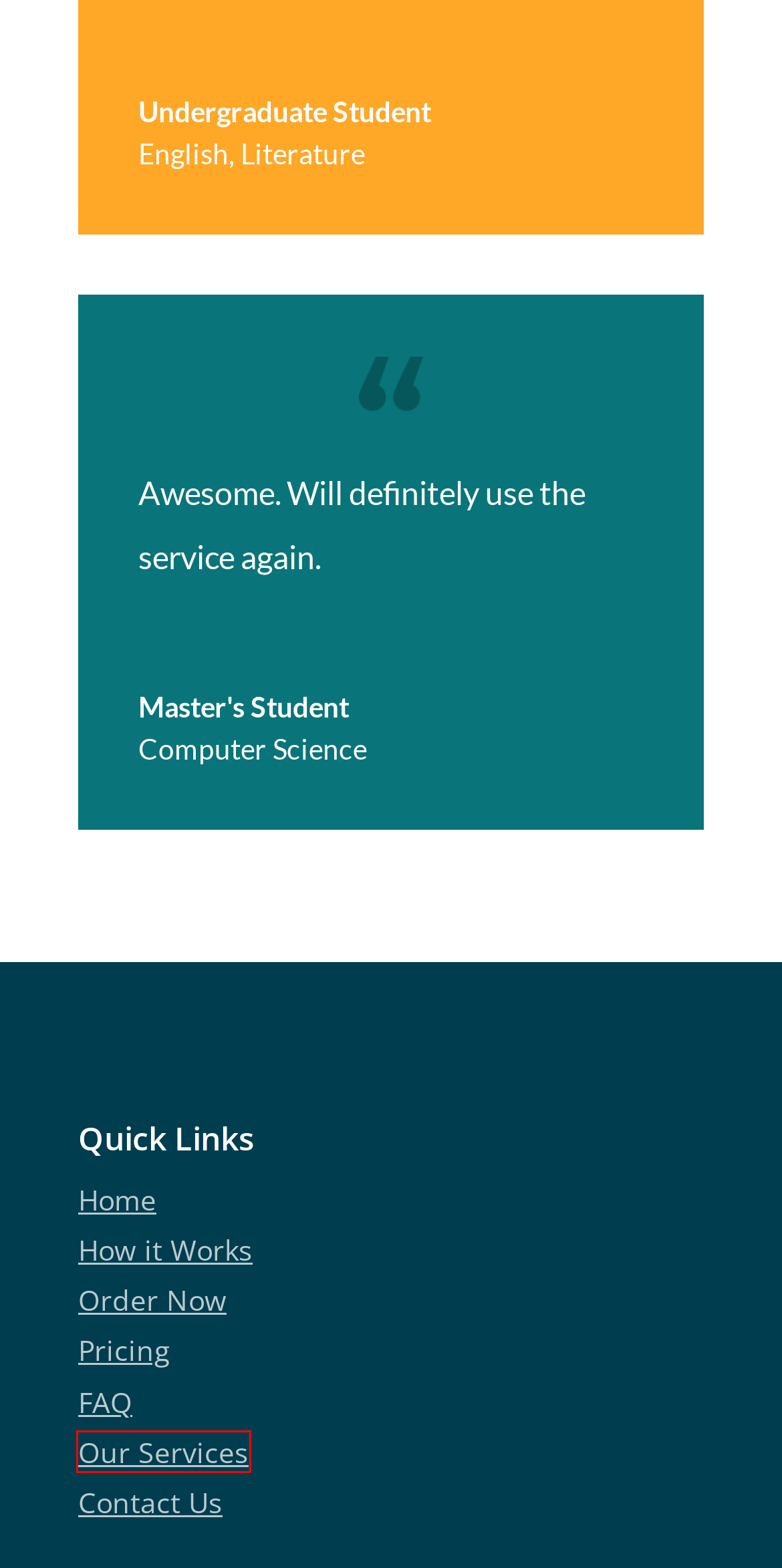Given a screenshot of a webpage with a red rectangle bounding box around a UI element, select the best matching webpage description for the new webpage that appears after clicking the highlighted element. The candidate descriptions are:
A. How it Works – The cheapest Essay Writing Service
B. FAQ – The cheapest Essay Writing Service
C. The cheapest Essay Writing Service  – 10DollarEssay
D. Contact Us – The cheapest Essay Writing Service
E. Our Services – The cheapest Essay Writing Service
F. admin – The cheapest Essay Writing Service
G. Pricing and Quality – The cheapest Essay Writing Service
H. Assignment – The cheapest Essay Writing Service

E